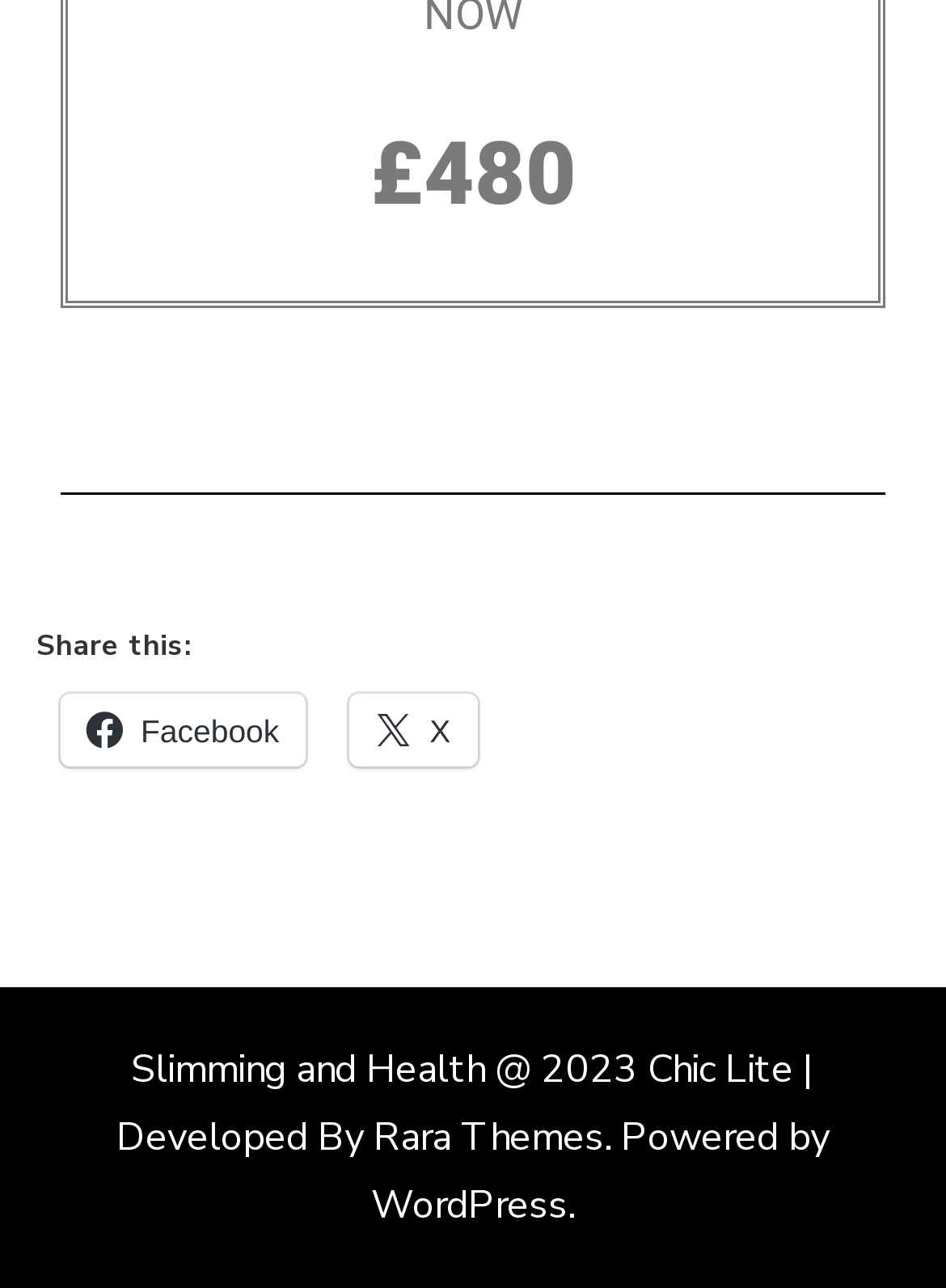Provide a brief response using a word or short phrase to this question:
What social media platform is available for sharing?

Facebook